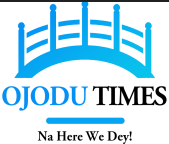What is the phrase beneath the title?
Respond to the question with a single word or phrase according to the image.

Na Here We Dey!